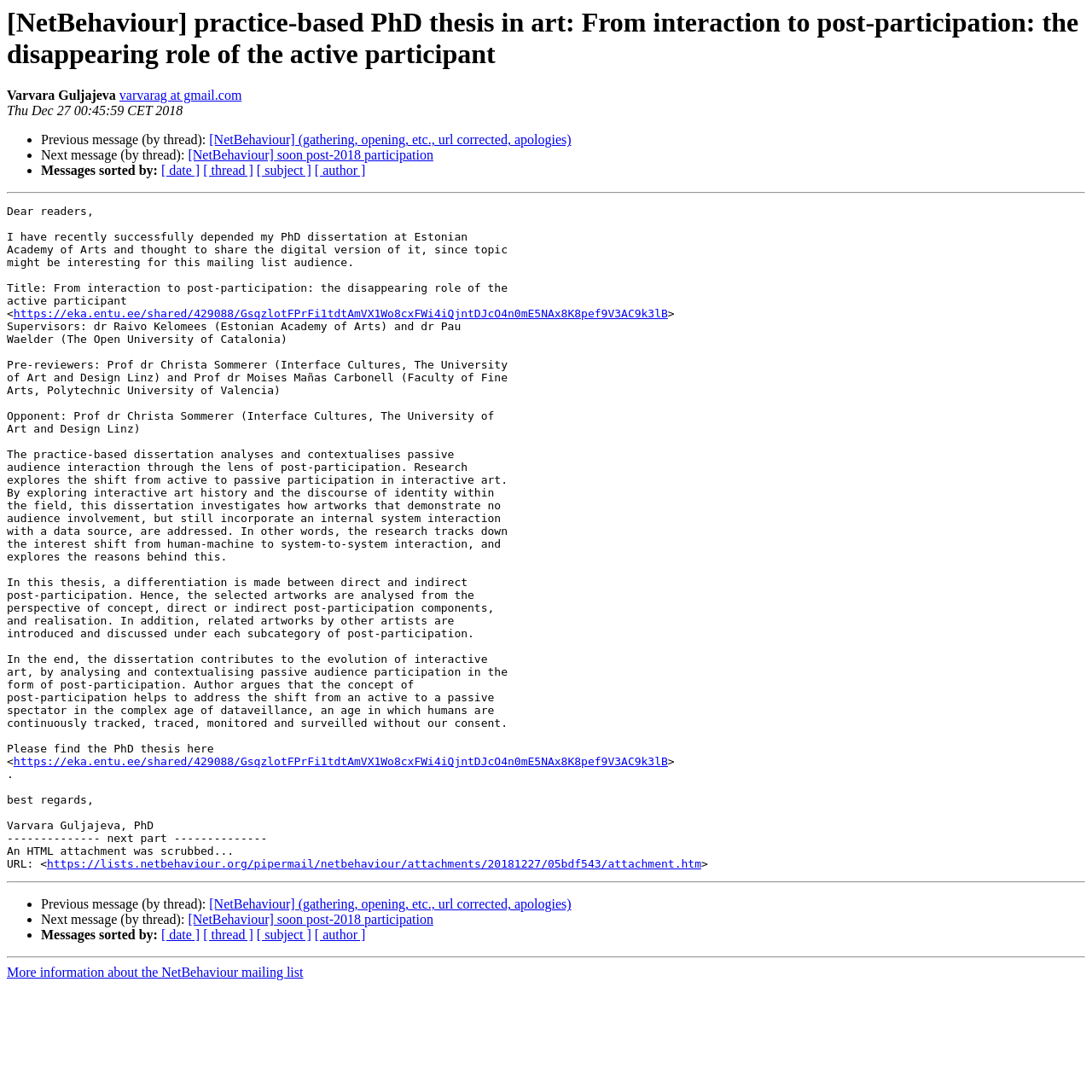Find the bounding box coordinates of the clickable area required to complete the following action: "Sort messages by date".

[0.148, 0.15, 0.183, 0.163]